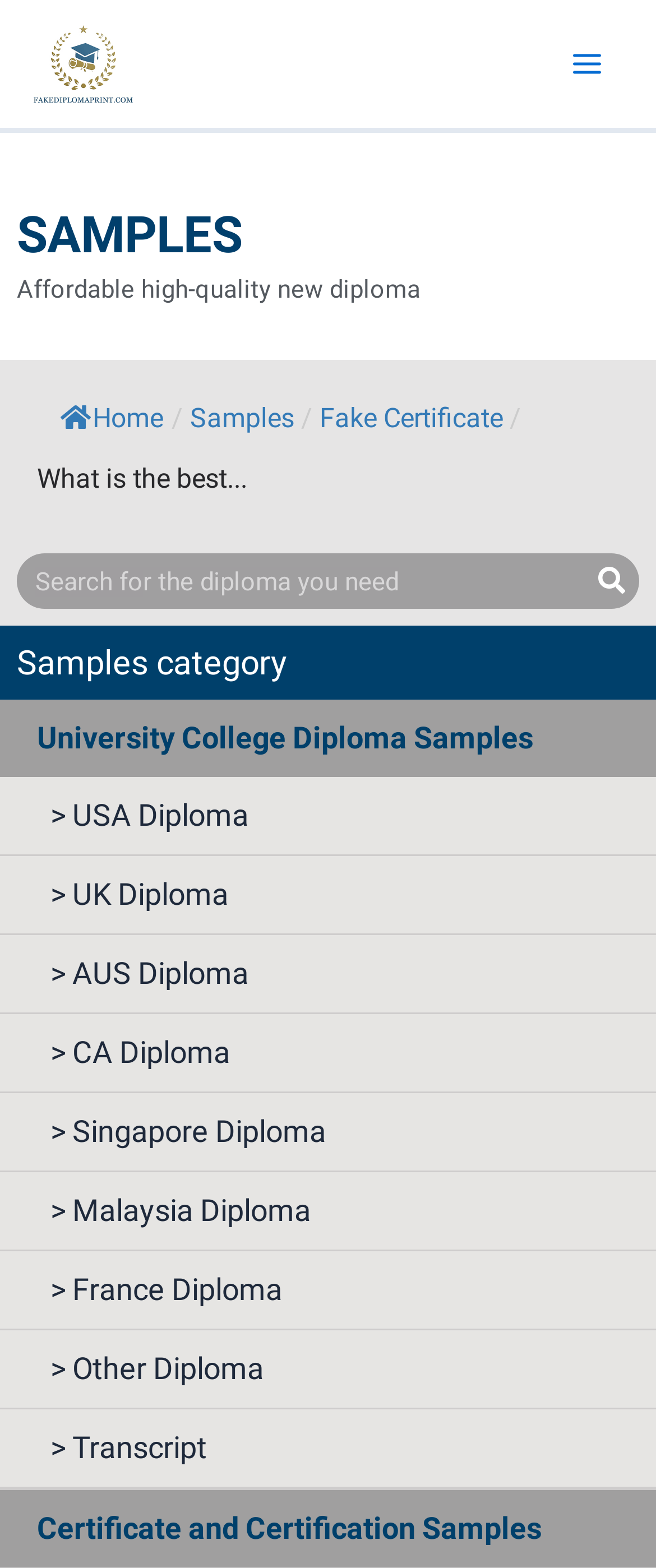Using the description "> Other Diploma", locate and provide the bounding box of the UI element.

[0.0, 0.849, 1.0, 0.898]